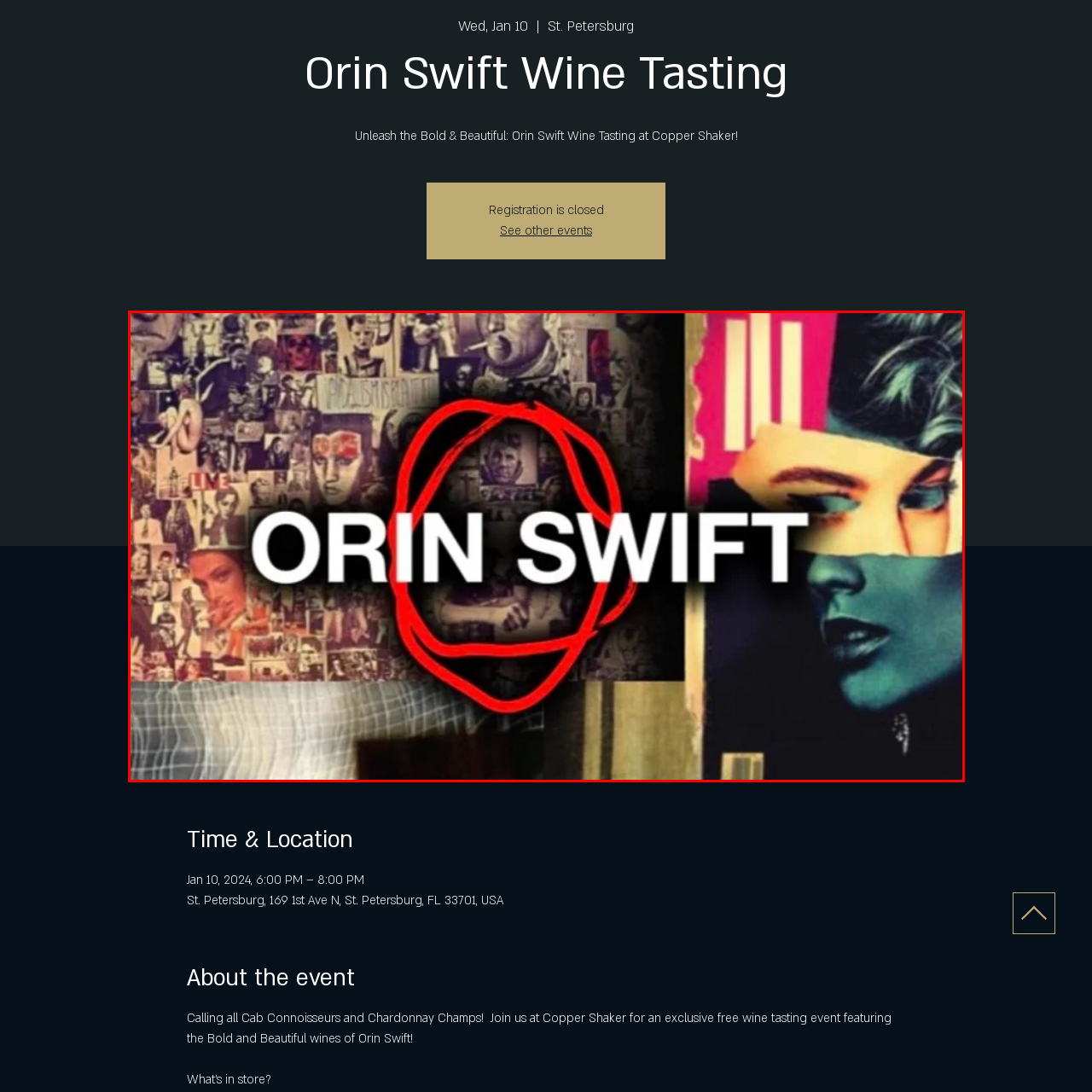View the segment outlined in white, Where is the wine tasting event scheduled to take place? 
Answer using one word or phrase.

Copper Shaker in St. Petersburg